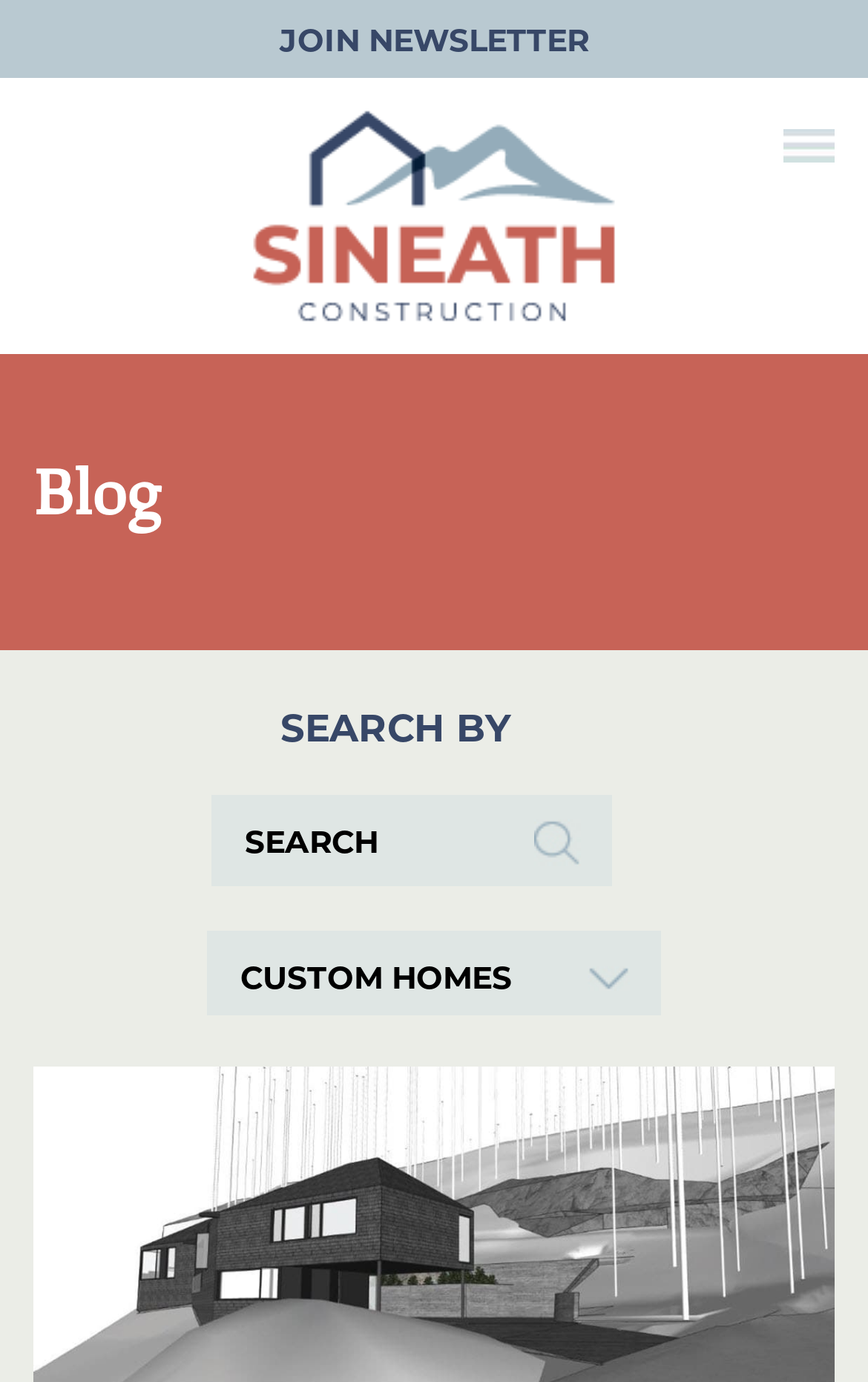Pinpoint the bounding box coordinates for the area that should be clicked to perform the following instruction: "Explore custom homes".

[0.277, 0.673, 0.646, 0.741]